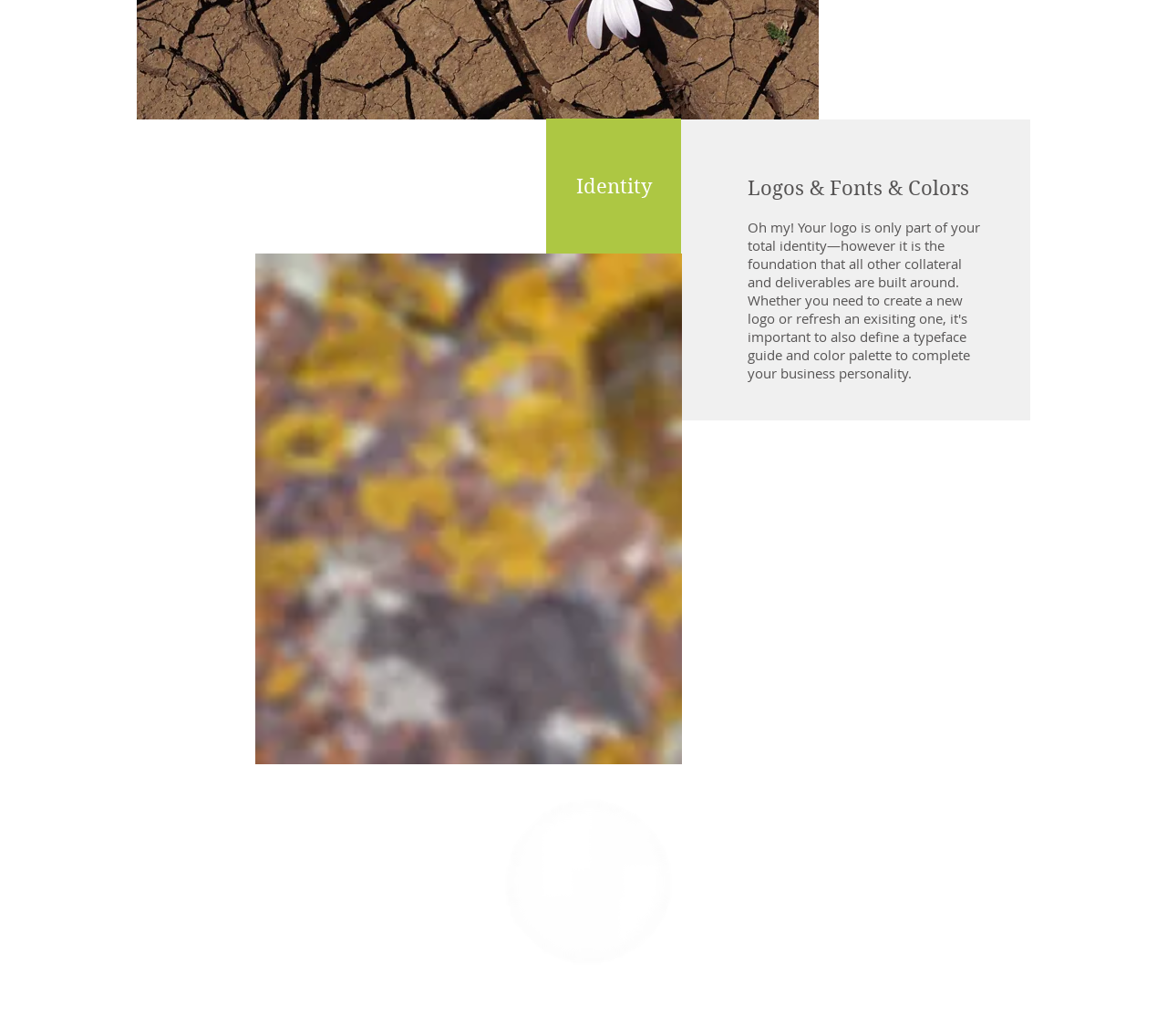Analyze the image and give a detailed response to the question:
What year was the company established?

I found the establishment year by looking at the copyright section at the bottom of the webpage, where I saw a static text element with the text '© 2016 Creative Syndicate, inc.', indicating that the company was established in 2016.